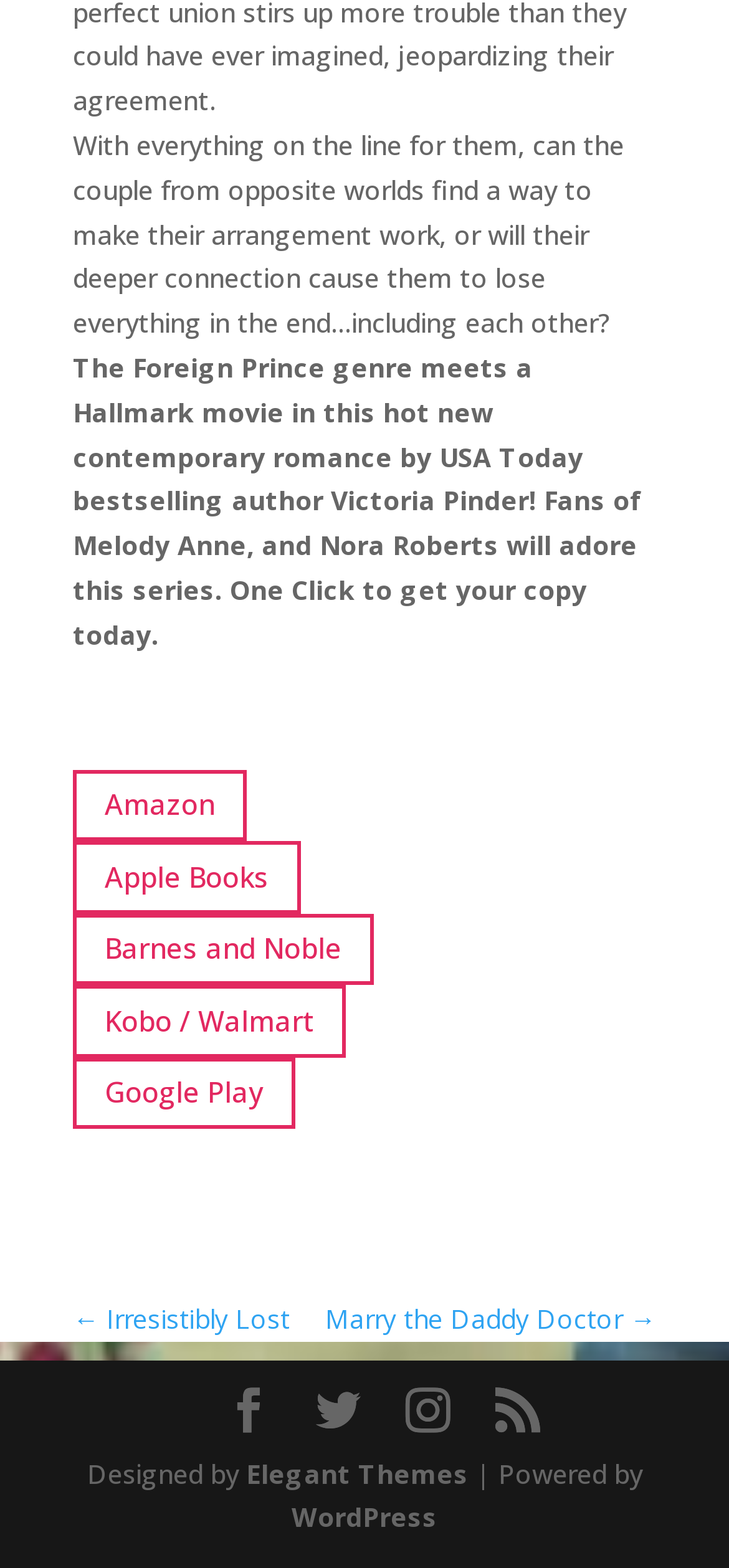Pinpoint the bounding box coordinates of the element that must be clicked to accomplish the following instruction: "Go to the previous book". The coordinates should be in the format of four float numbers between 0 and 1, i.e., [left, top, right, bottom].

[0.1, 0.83, 0.397, 0.852]